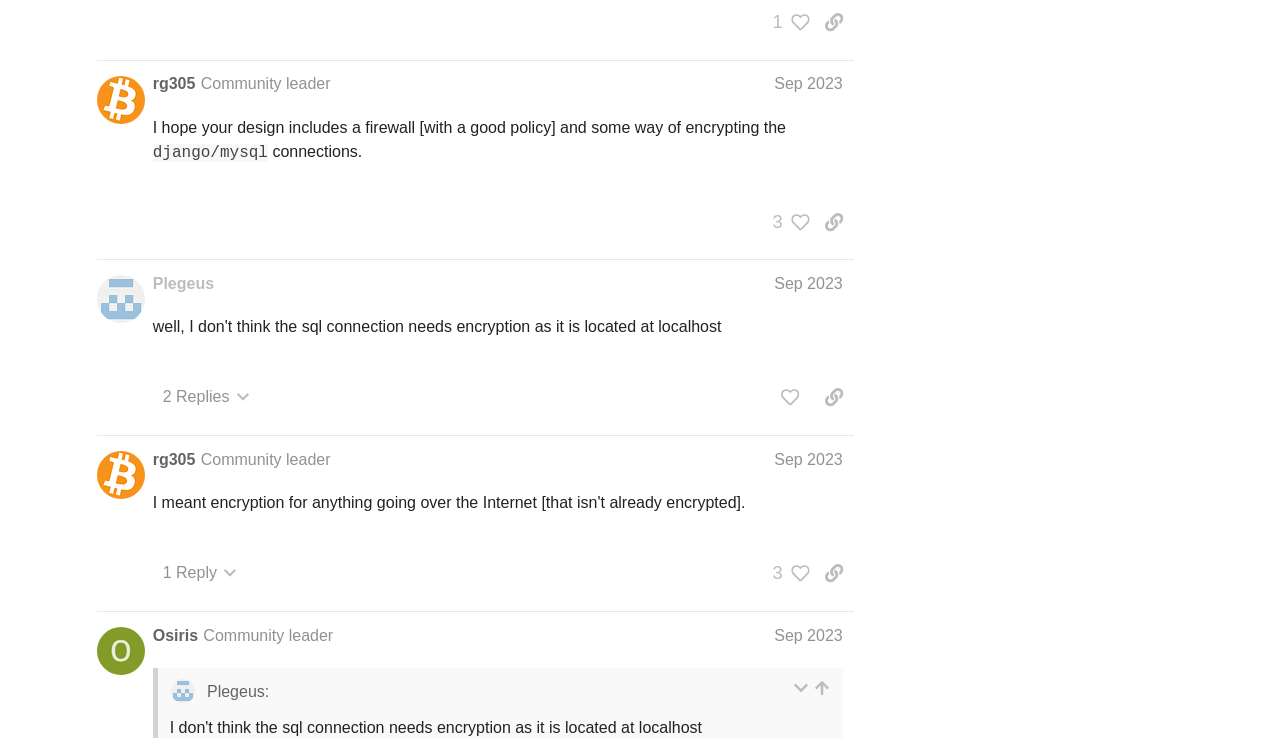Answer this question using a single word or a brief phrase:
What is the username of the community leader who posted on Sep 2, 2023 3:50 pm?

rg305